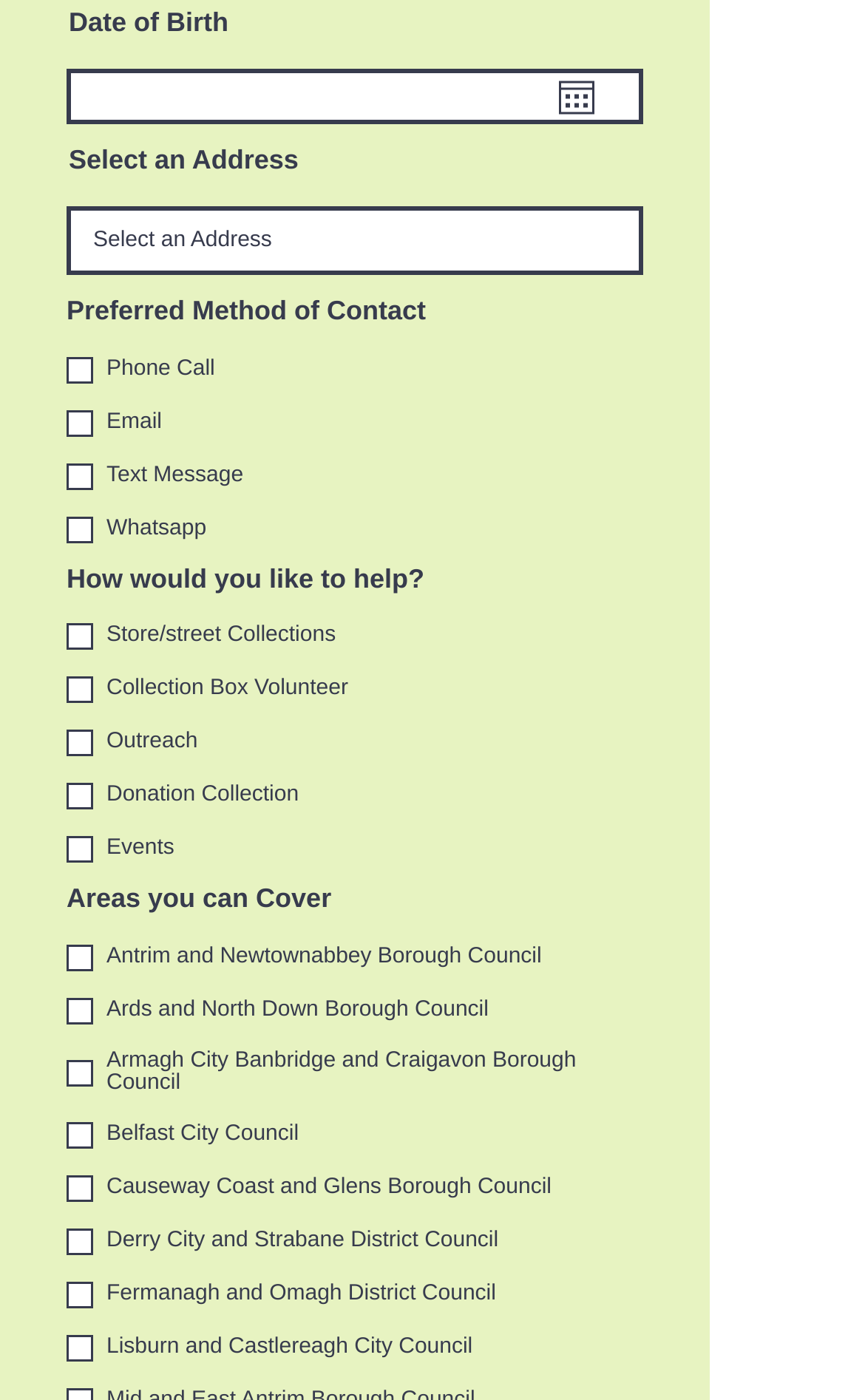Locate the bounding box of the UI element described in the following text: "parent_node: Outreach name="comp-lktoxjqg2" value="Outreach"".

[0.077, 0.52, 0.11, 0.541]